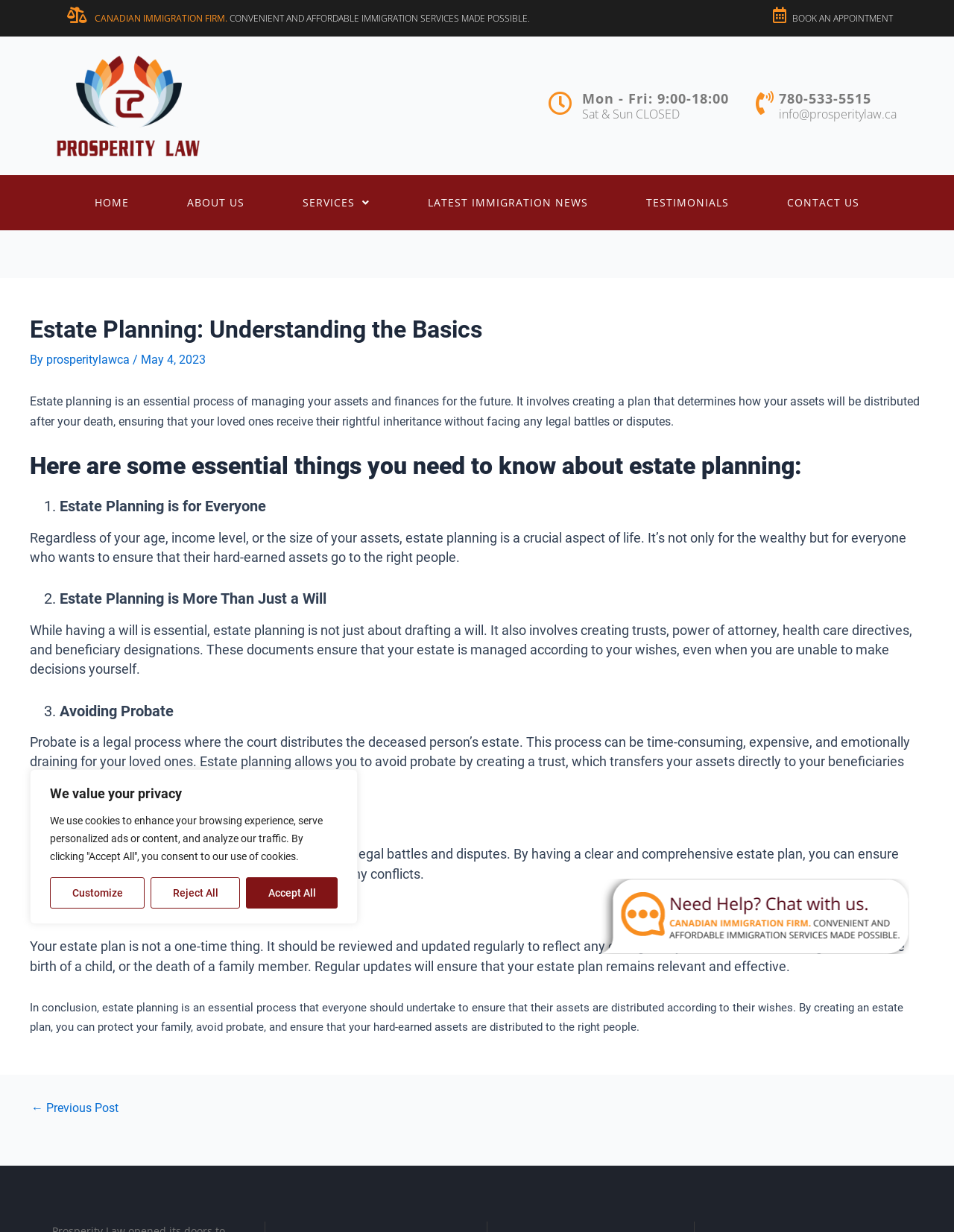Analyze the image and deliver a detailed answer to the question: How many essential things do you need to know about estate planning?

I found the answer by counting the numbered list in the article, which lists 5 essential things you need to know about estate planning.